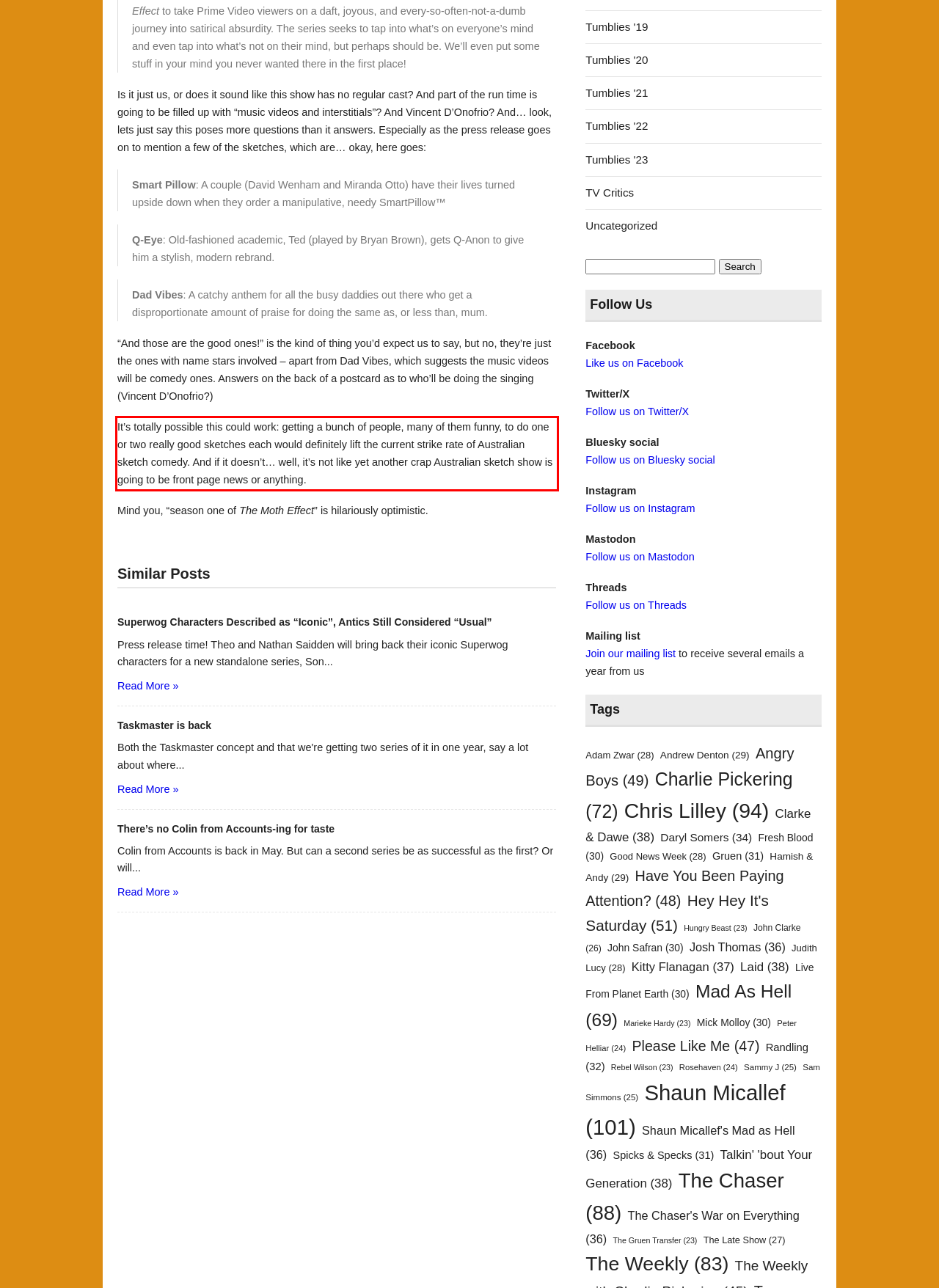Using the provided screenshot of a webpage, recognize and generate the text found within the red rectangle bounding box.

It’s totally possible this could work: getting a bunch of people, many of them funny, to do one or two really good sketches each would definitely lift the current strike rate of Australian sketch comedy. And if it doesn’t… well, it’s not like yet another crap Australian sketch show is going to be front page news or anything.